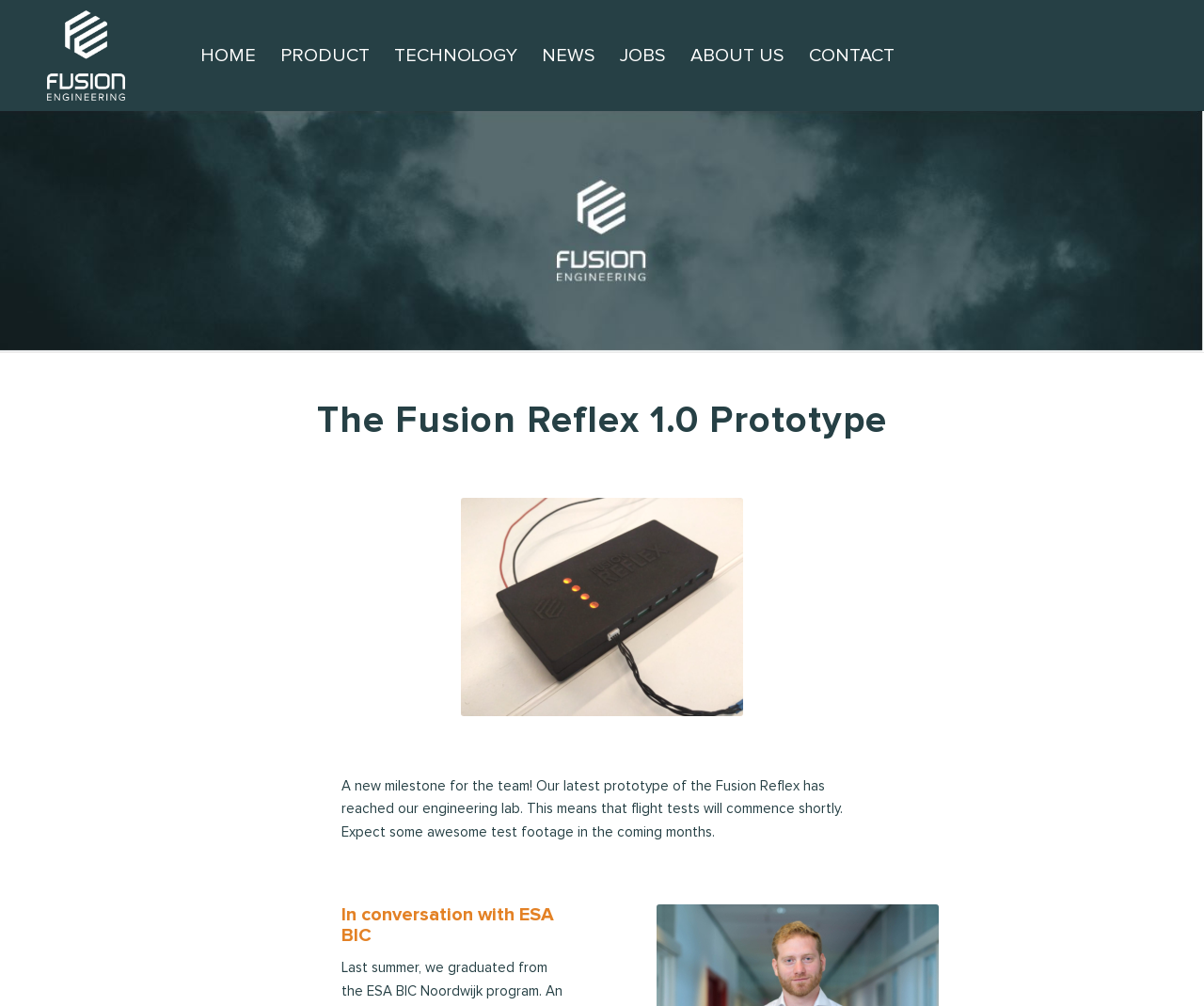Point out the bounding box coordinates of the section to click in order to follow this instruction: "View the Fusion Reflex 1.0 Prototype".

[0.234, 0.397, 0.765, 0.438]